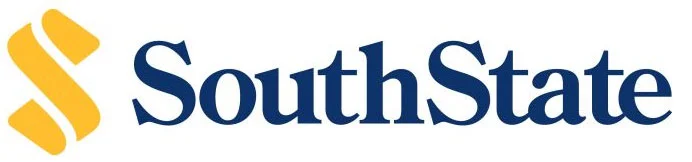Can you give a comprehensive explanation to the question given the content of the image?
What shape is the emblem?

The emblem is a swirl shape because it is described as a 'golden-yellow swirl emblem' in the caption, which suggests a curved and twisted shape that adds elegance to the logo.